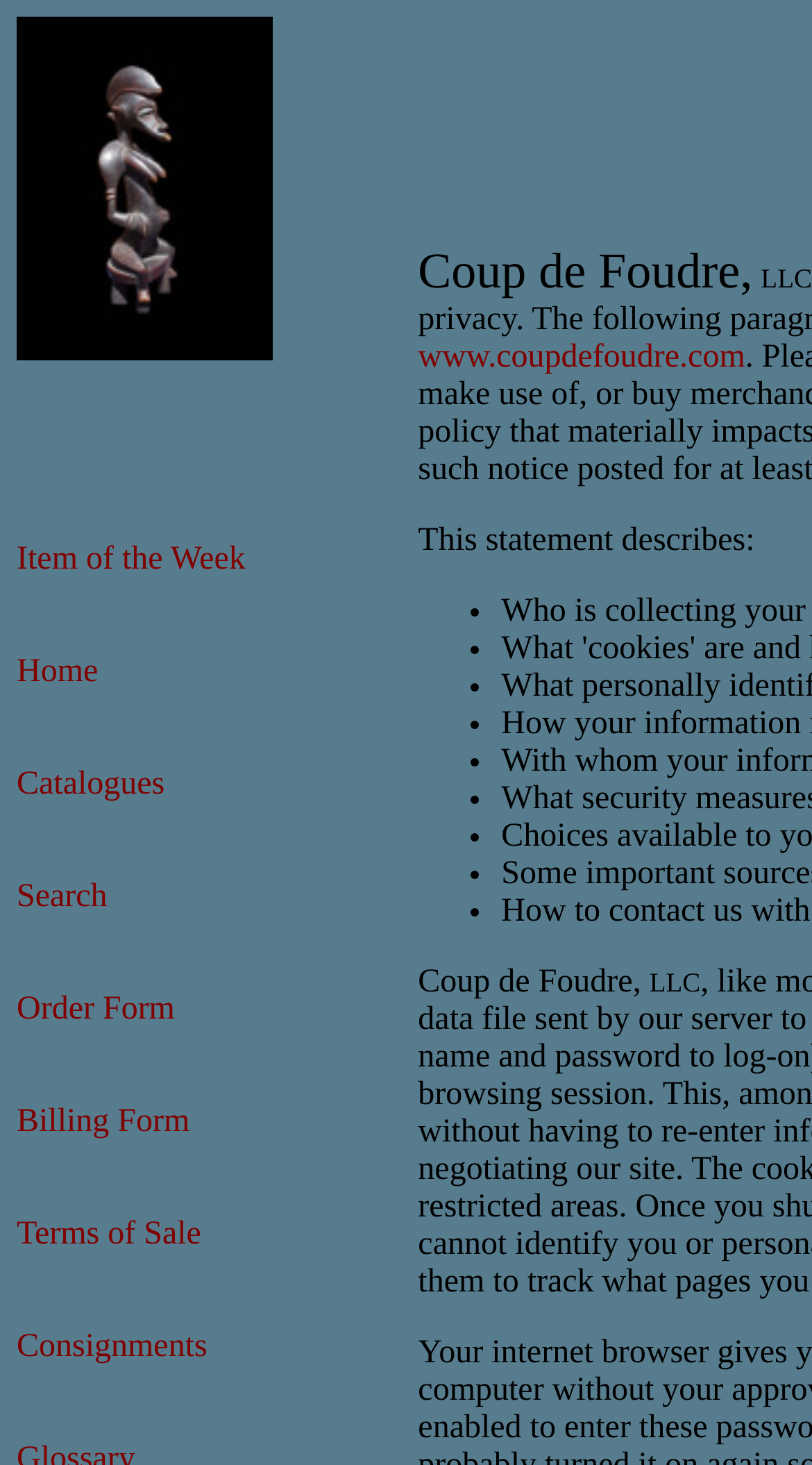Use a single word or phrase to answer the question: How many list markers are in the list?

9